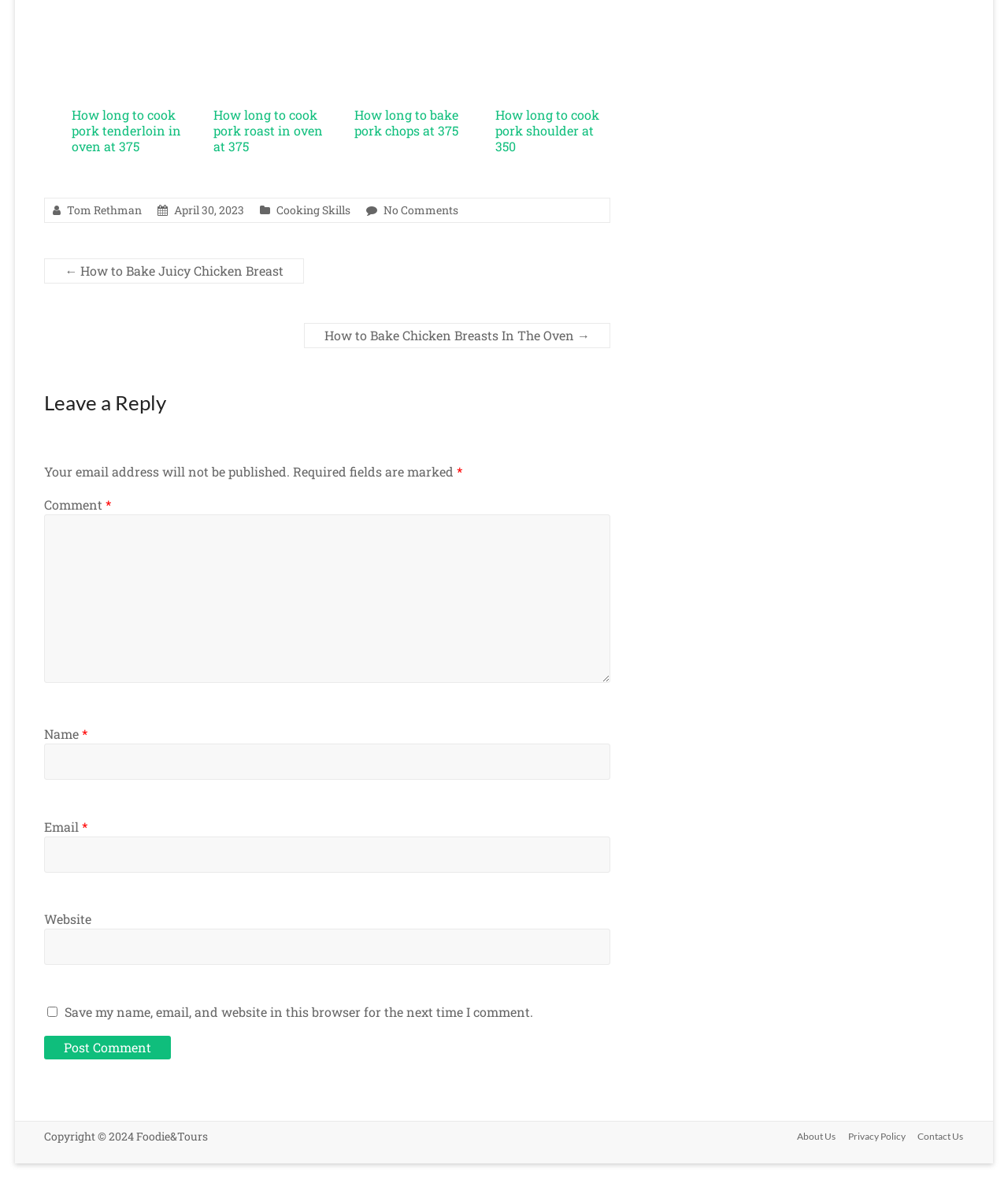Locate the bounding box coordinates of the element that needs to be clicked to carry out the instruction: "Leave a comment". The coordinates should be given as four float numbers ranging from 0 to 1, i.e., [left, top, right, bottom].

[0.044, 0.326, 0.606, 0.364]